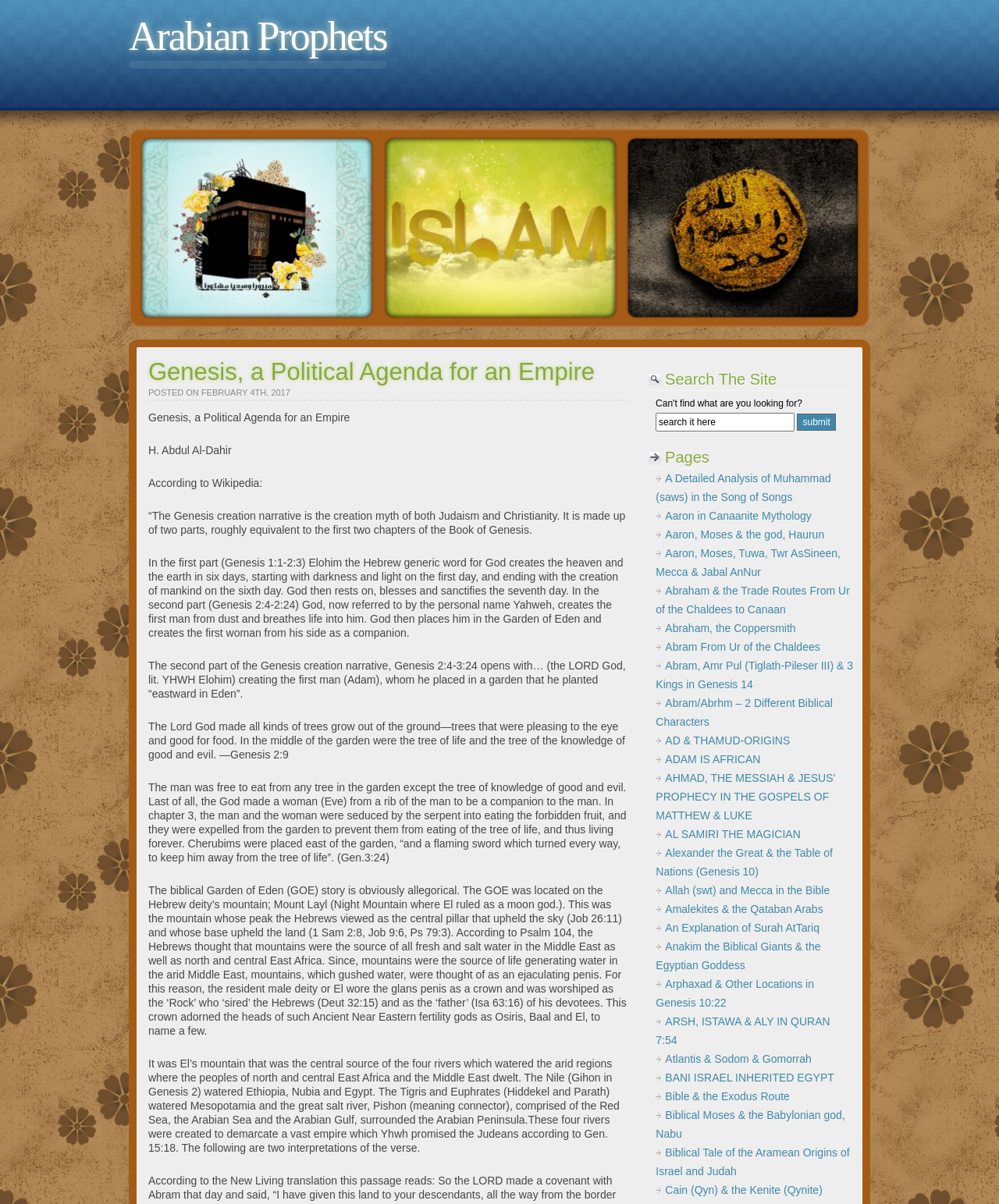Find the bounding box coordinates of the area to click in order to follow the instruction: "click the link 'Arabian Prophets'".

[0.129, 0.012, 0.387, 0.049]